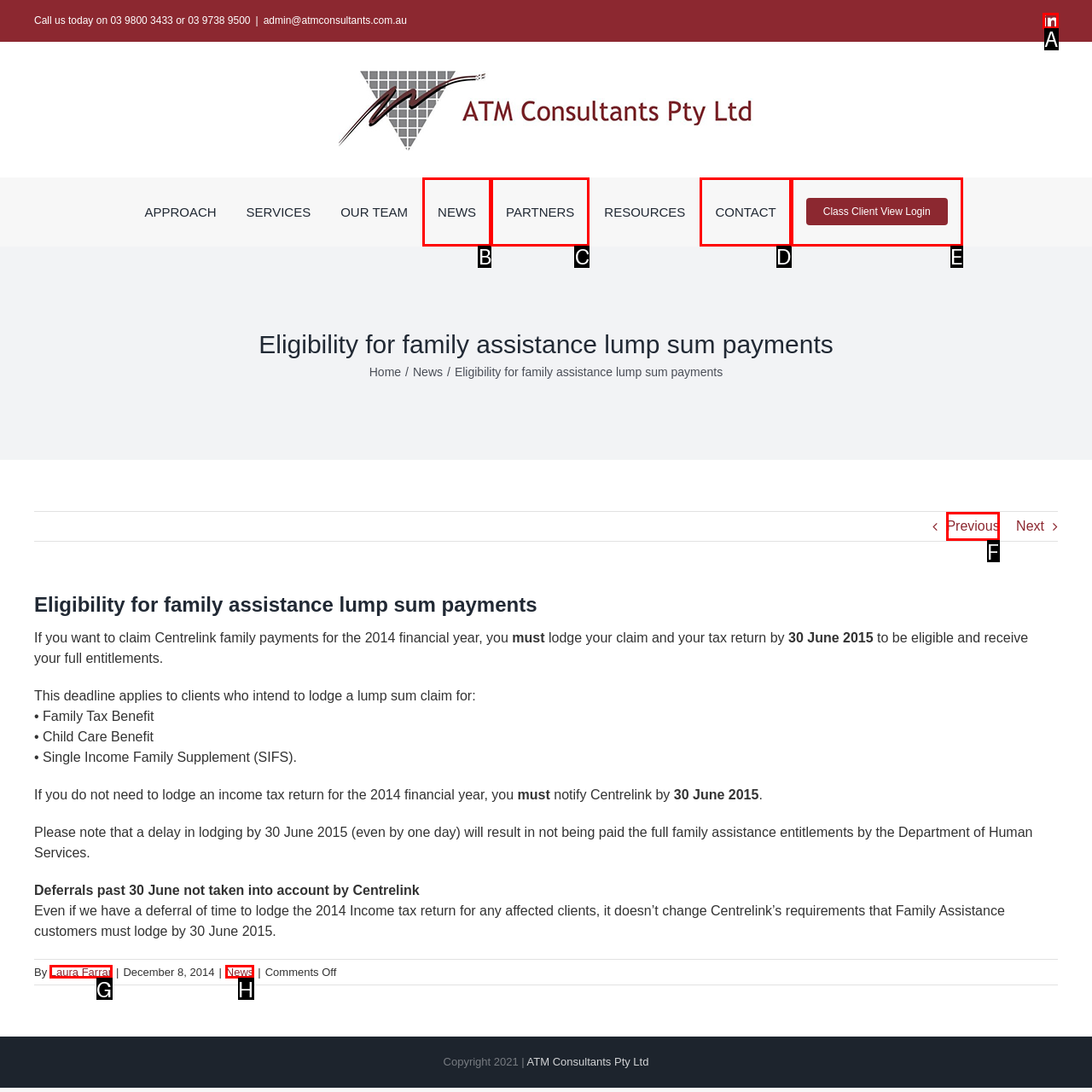Determine the letter of the element to click to accomplish this task: Navigate to the previous page. Respond with the letter.

F